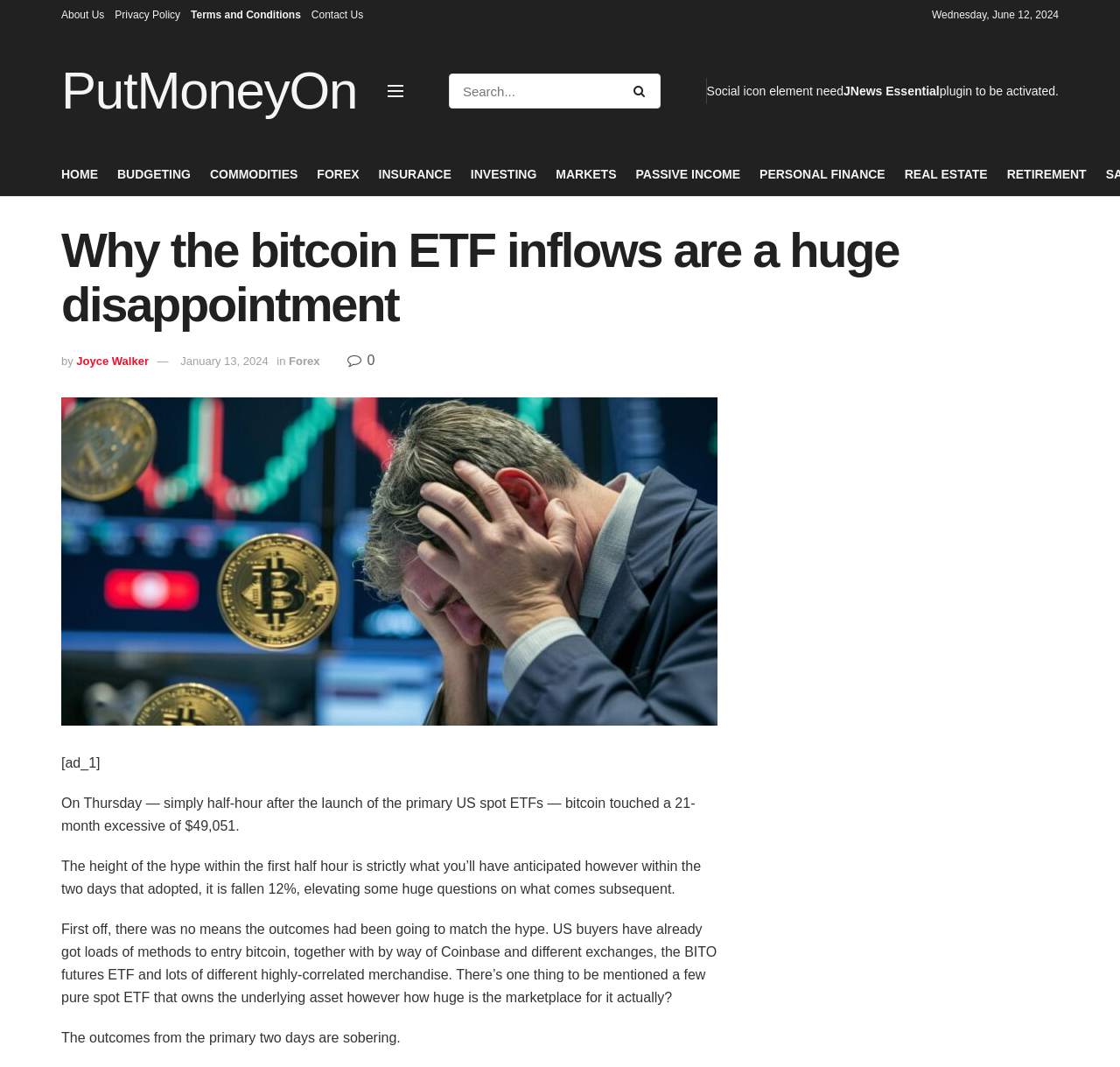Please locate the clickable area by providing the bounding box coordinates to follow this instruction: "Click on the Forex link".

[0.258, 0.332, 0.286, 0.344]